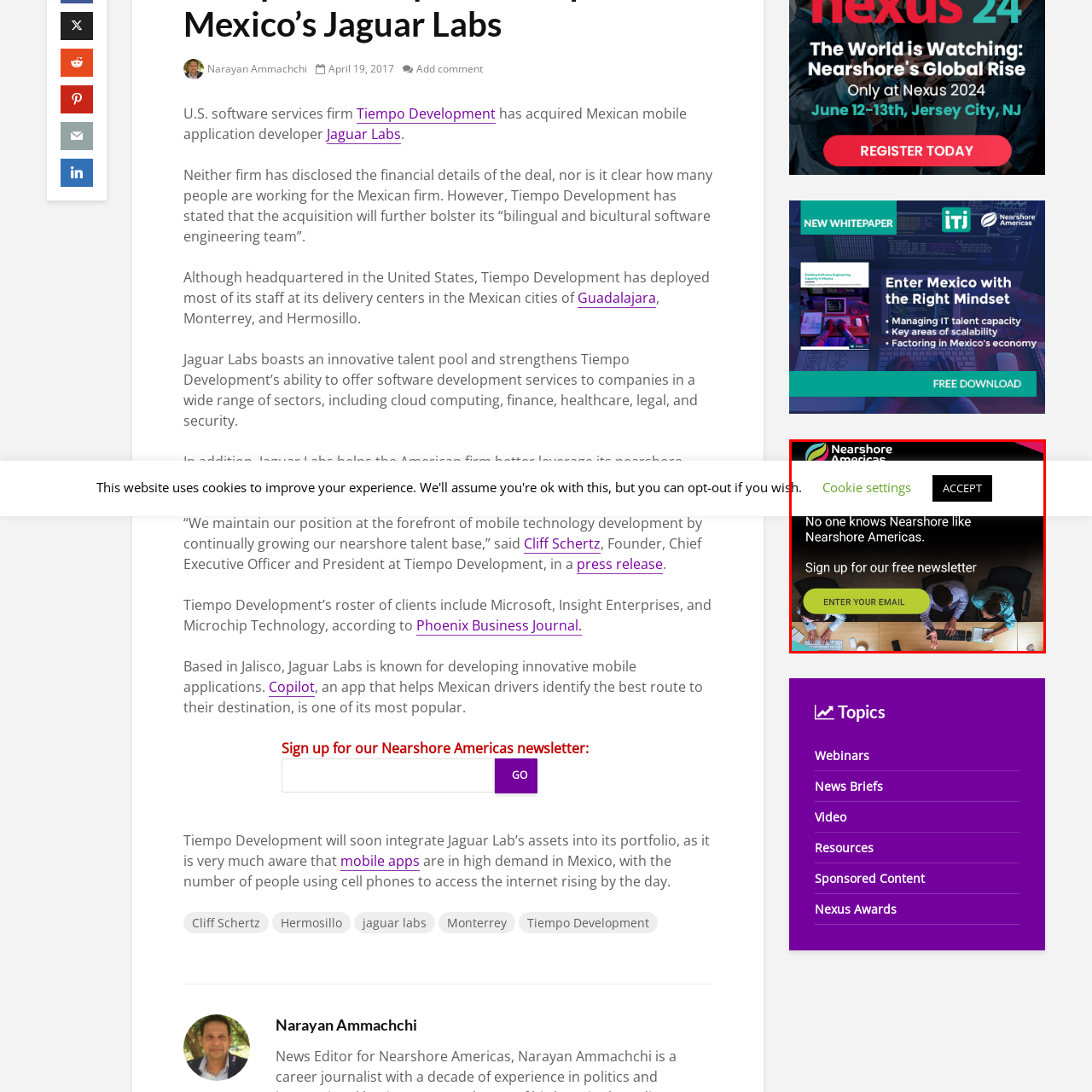Review the part of the image encased in the red box and give an elaborate answer to the question posed: What is depicted in the backdrop of the advertisement?

The backdrop of the advertisement features a top-down view of people gathered around a conference table, suggesting a professional setting where strategic discussions about nearshore operations may take place, which aligns with the company's expertise and authority in the field.